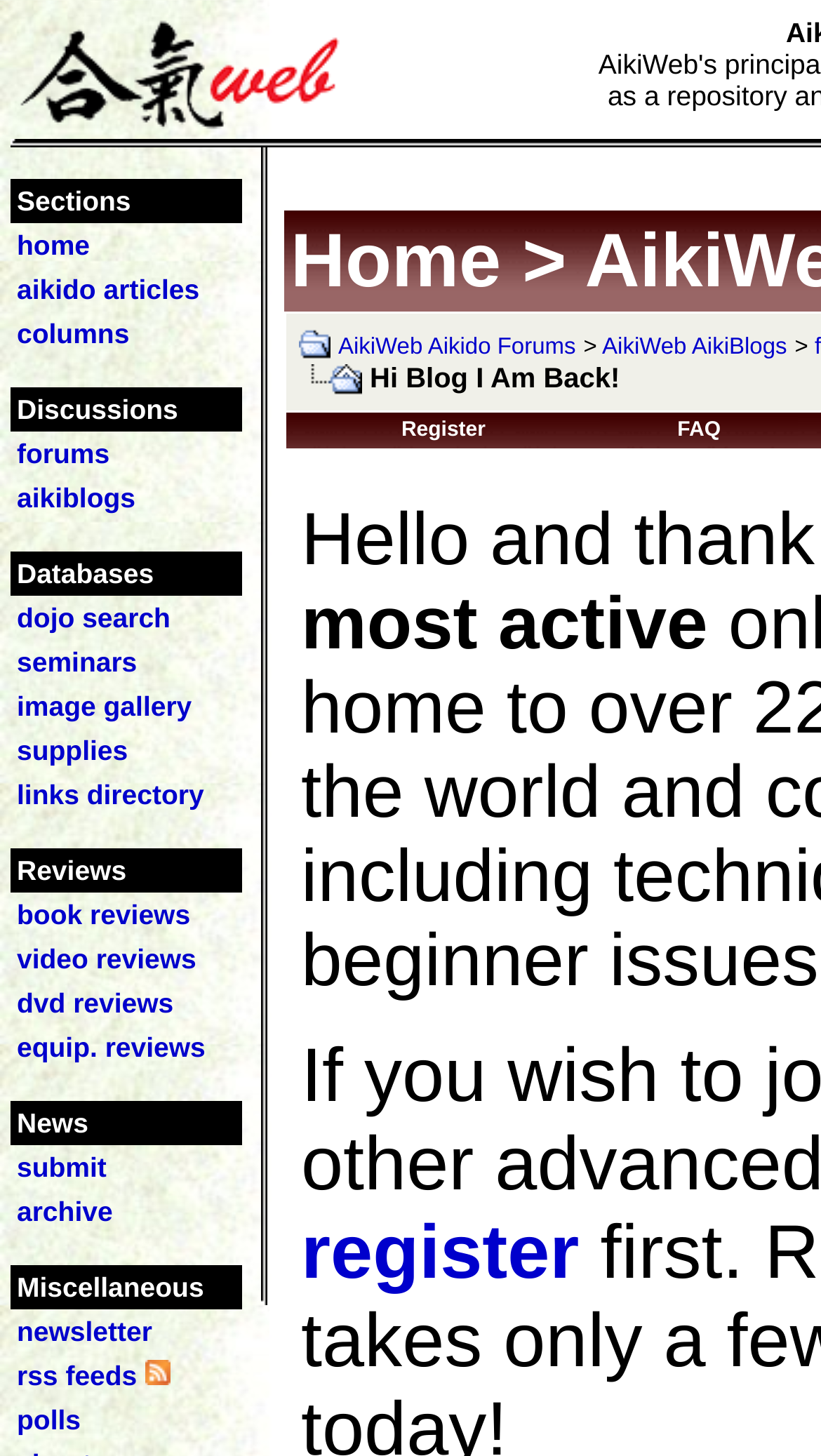Find the bounding box coordinates of the clickable region needed to perform the following instruction: "Search for a dojo". The coordinates should be provided as four float numbers between 0 and 1, i.e., [left, top, right, bottom].

[0.021, 0.413, 0.208, 0.435]